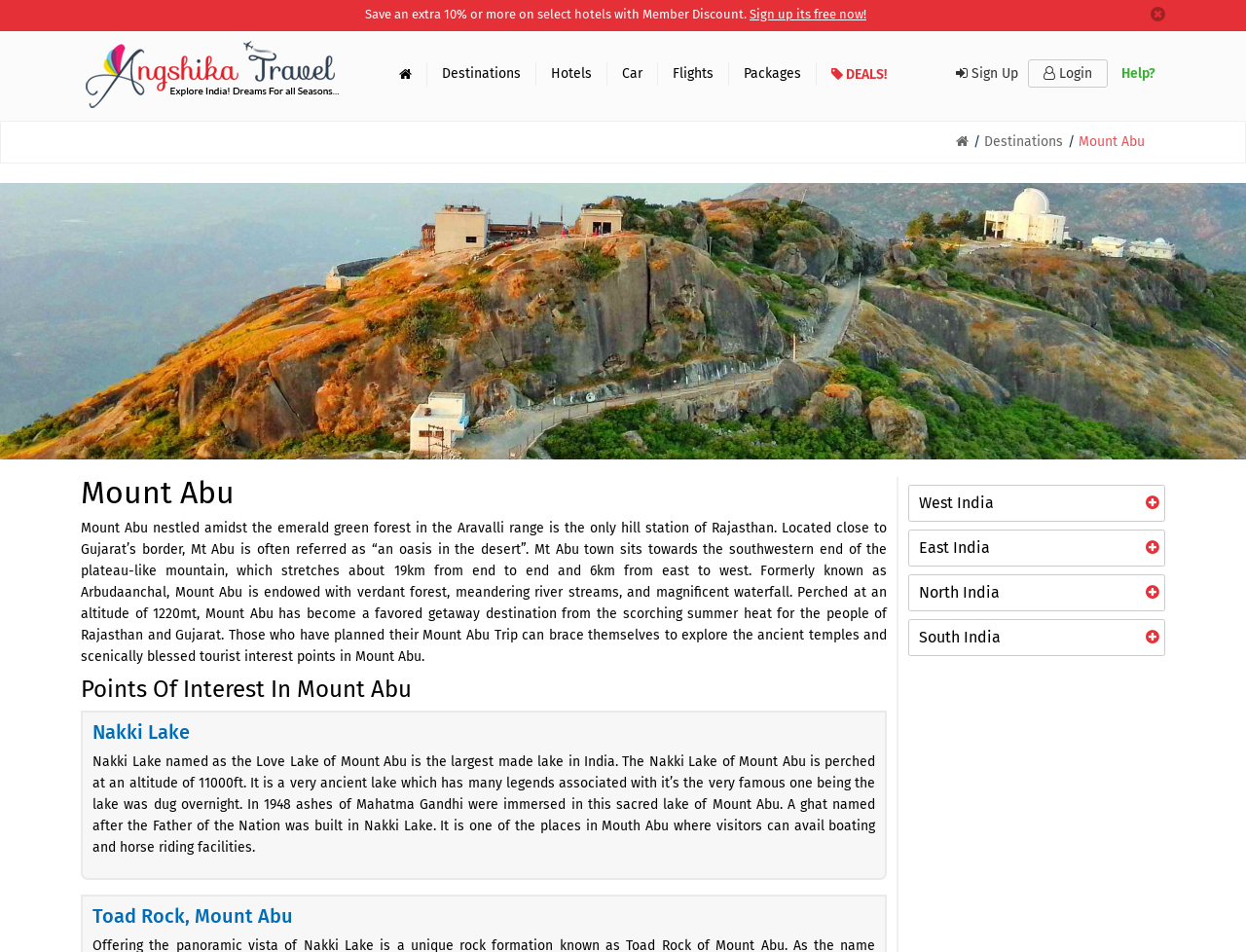Give the bounding box coordinates for this UI element: "East India". The coordinates should be four float numbers between 0 and 1, arranged as [left, top, right, bottom].

[0.729, 0.556, 0.935, 0.595]